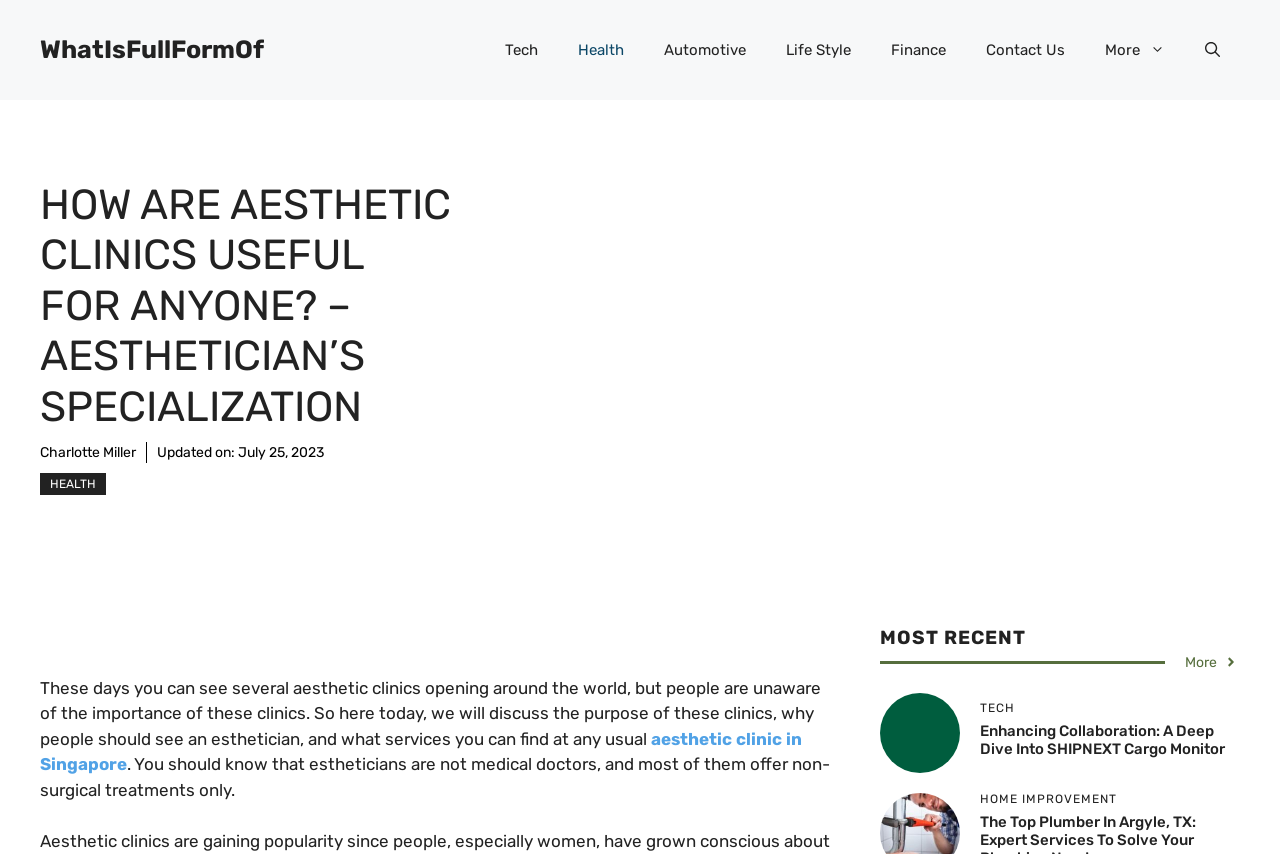What is the purpose of aesthetic clinics?
Based on the image, answer the question in a detailed manner.

The purpose of aesthetic clinics can be determined by reading the introductory paragraph of the article, which states that 'These days you can see several aesthetic clinics opening around the world, but people are unaware of the importance of these clinics. So here today, we will discuss the purpose of these clinics...'.